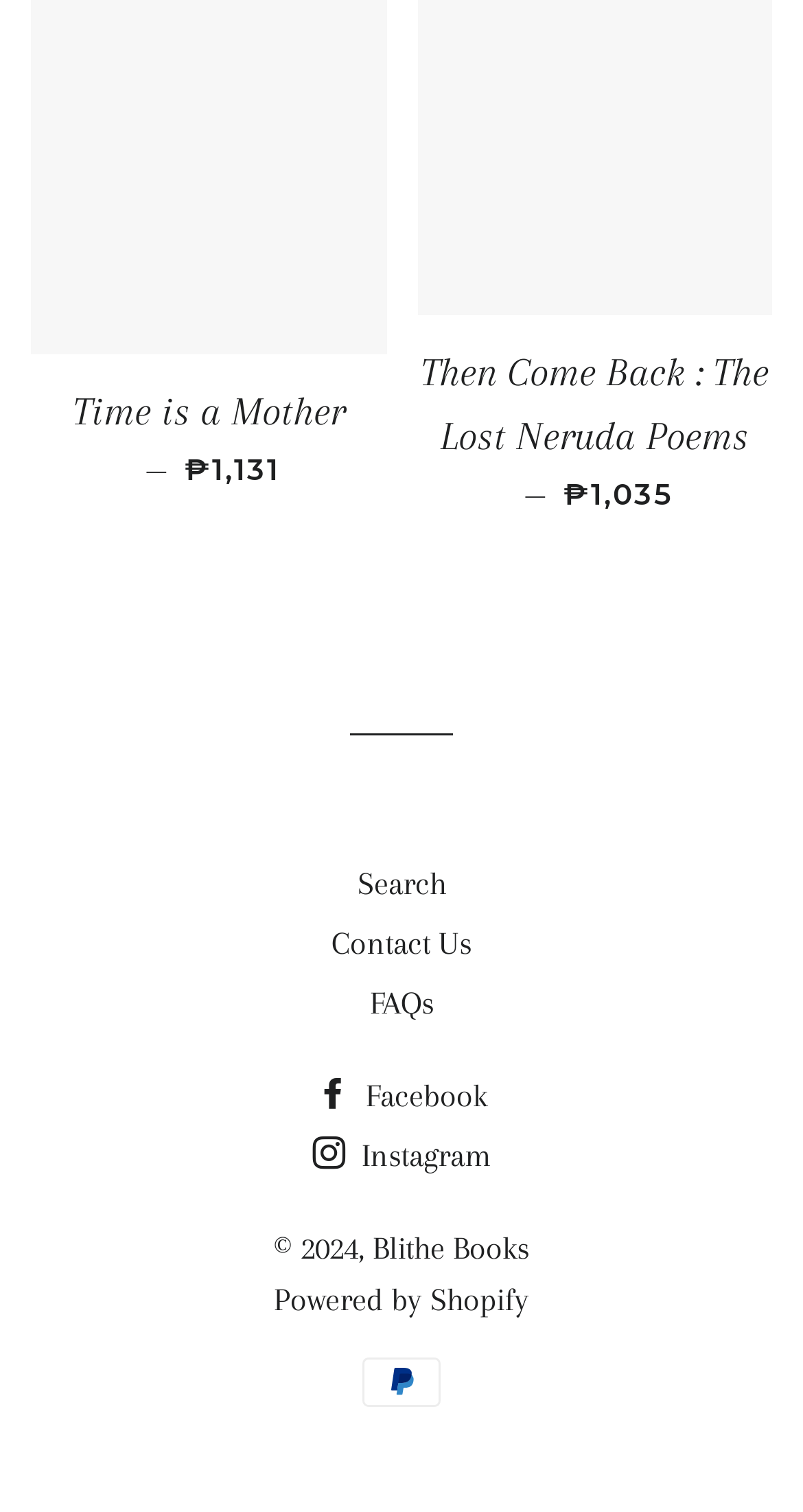Find the bounding box coordinates for the element that must be clicked to complete the instruction: "Contact the bookstore". The coordinates should be four float numbers between 0 and 1, indicated as [left, top, right, bottom].

[0.413, 0.612, 0.587, 0.636]